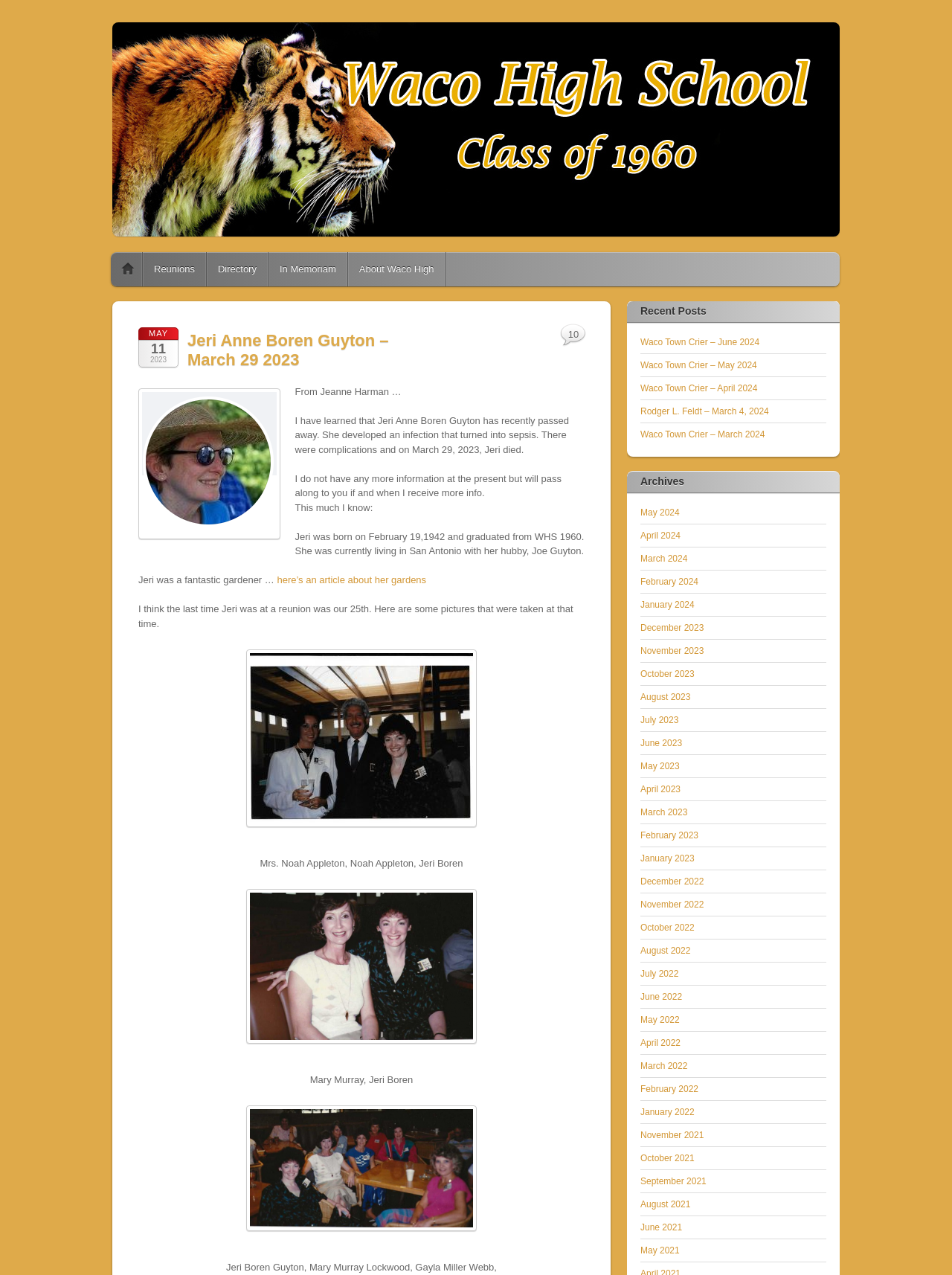Find the bounding box coordinates of the element you need to click on to perform this action: 'Click on the 'Jeri Anne Boren Guyton – March 29 2023' heading'. The coordinates should be represented by four float values between 0 and 1, in the format [left, top, right, bottom].

[0.145, 0.256, 0.57, 0.29]